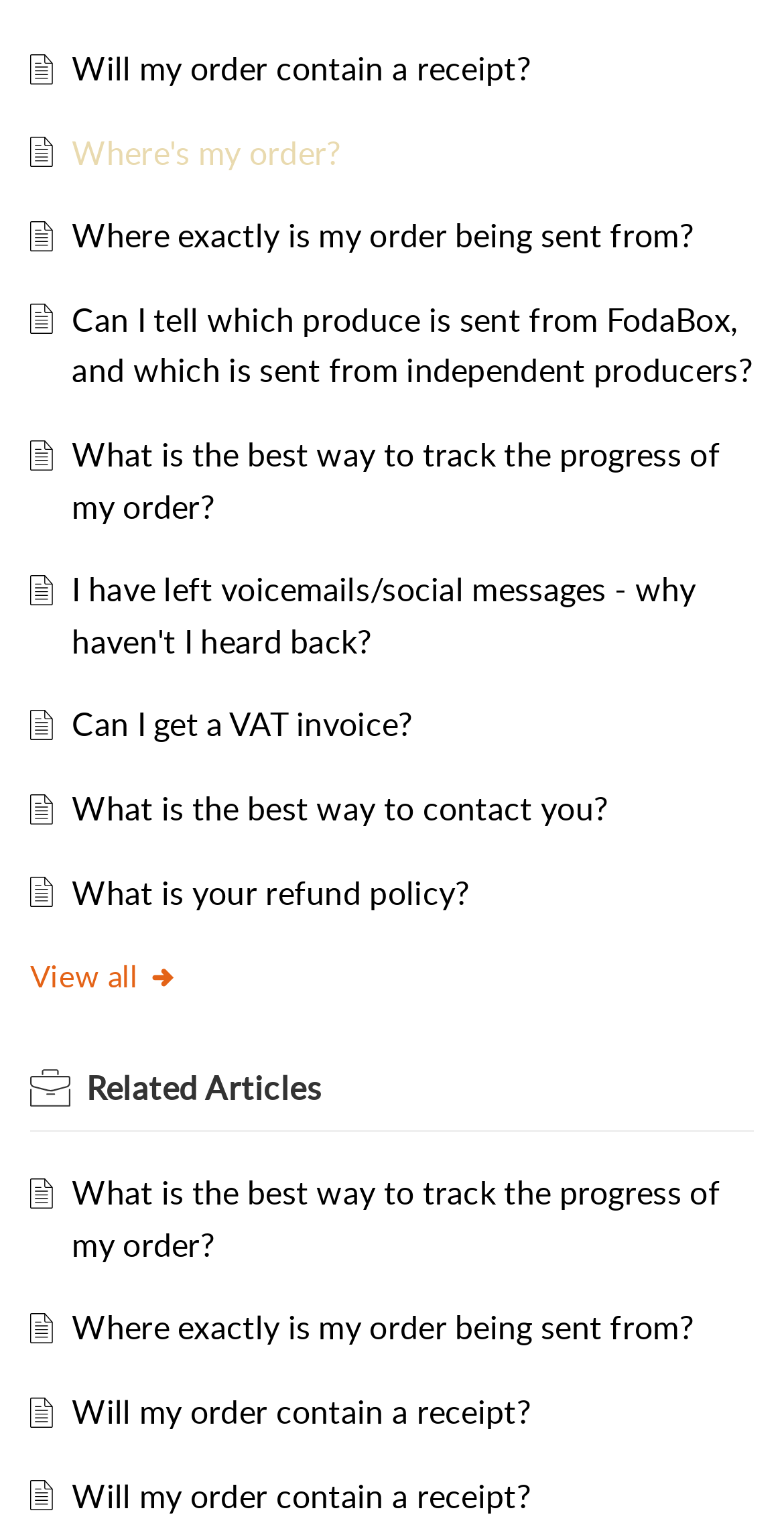What is the purpose of the webpage?
Refer to the image and respond with a one-word or short-phrase answer.

Order tracking and FAQs